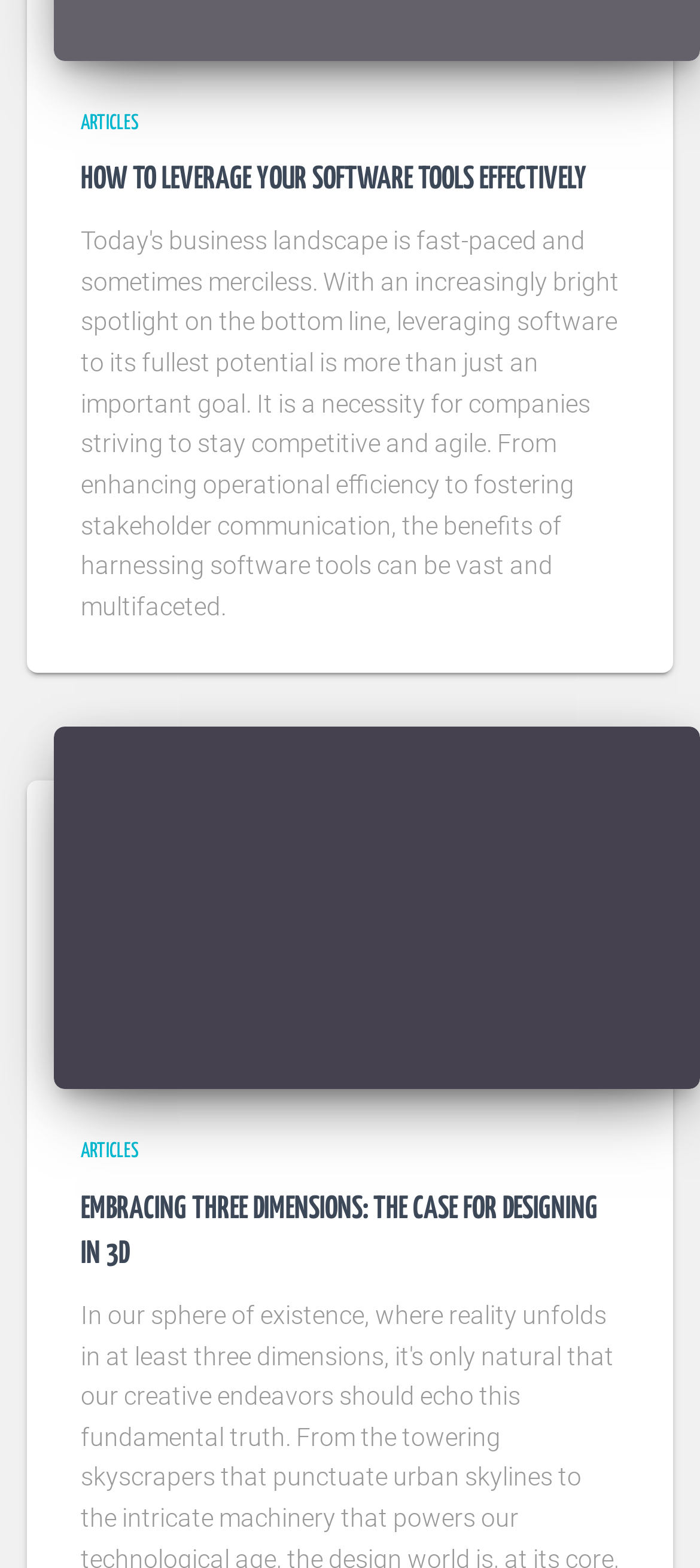Identify the bounding box coordinates for the UI element described as follows: Articles. Use the format (top-left x, top-left y, bottom-right x, bottom-right y) and ensure all values are floating point numbers between 0 and 1.

[0.115, 0.728, 0.197, 0.74]